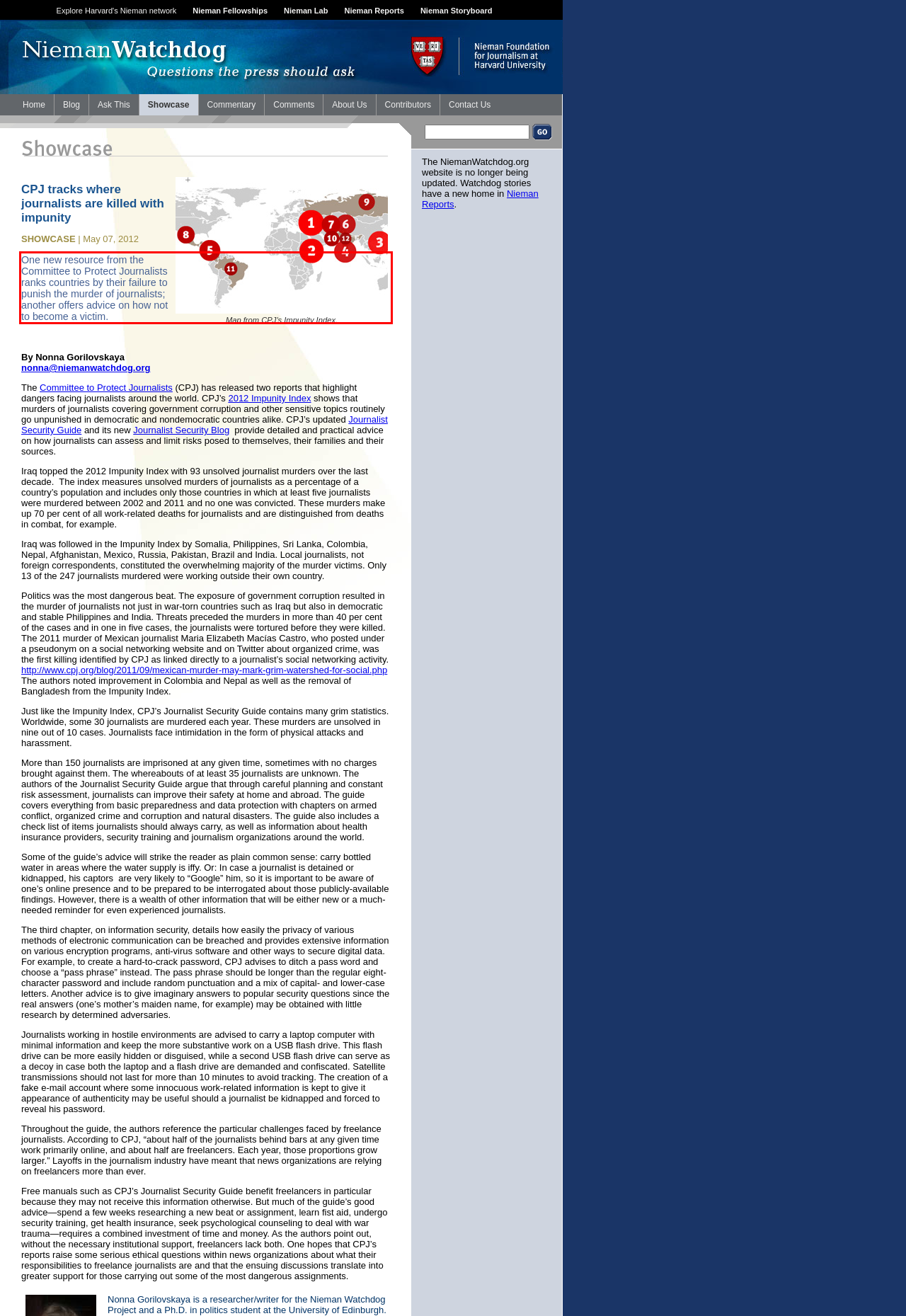You have a screenshot with a red rectangle around a UI element. Recognize and extract the text within this red bounding box using OCR.

One new resource from the Committee to Protect Journalists ranks countries by their failure to punish the murder of journalists; another offers advice on how not to become a victim.